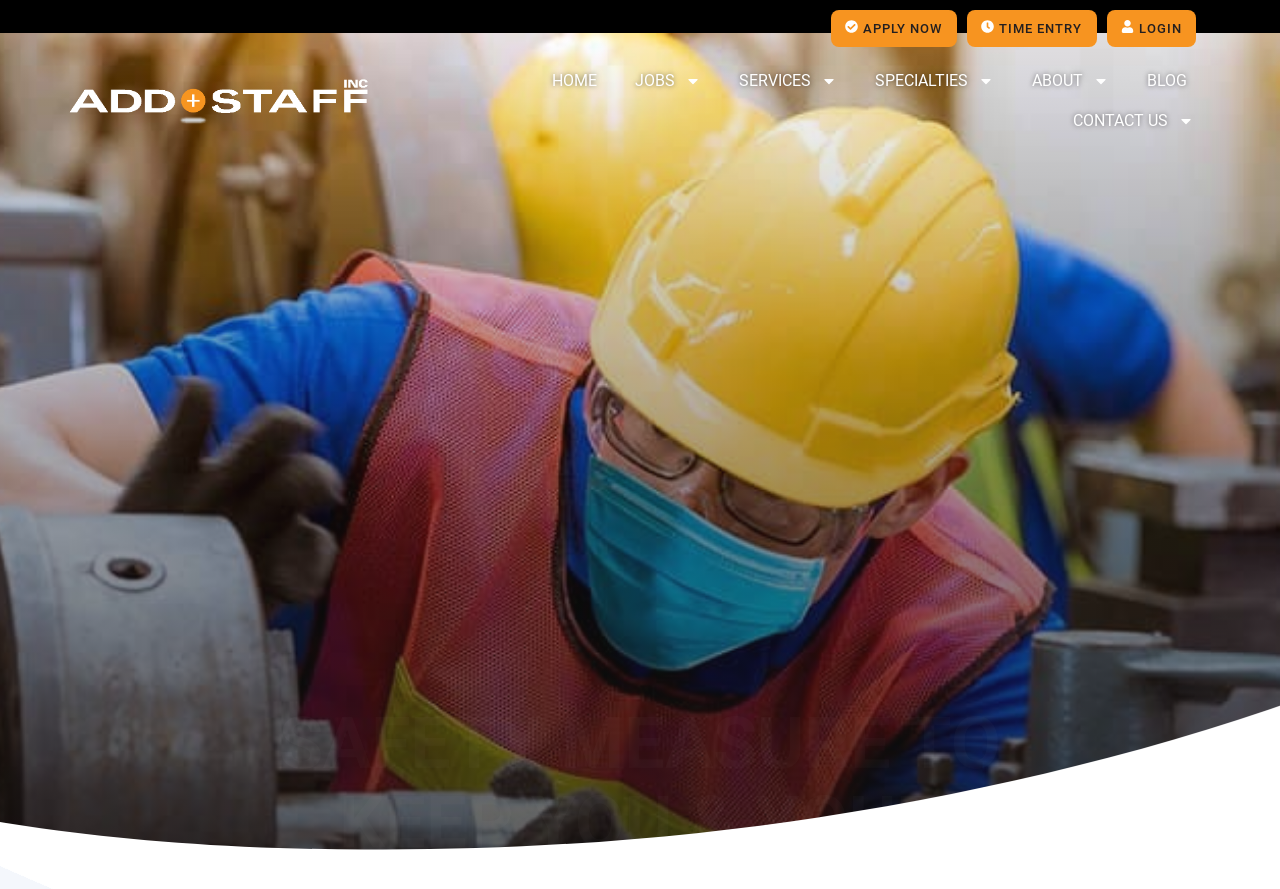Can you find and generate the webpage's heading?

SAFETY MEASURE TO KEEP YOU & YOUR EMPLOYEES HEALTHY DURING COVID-19